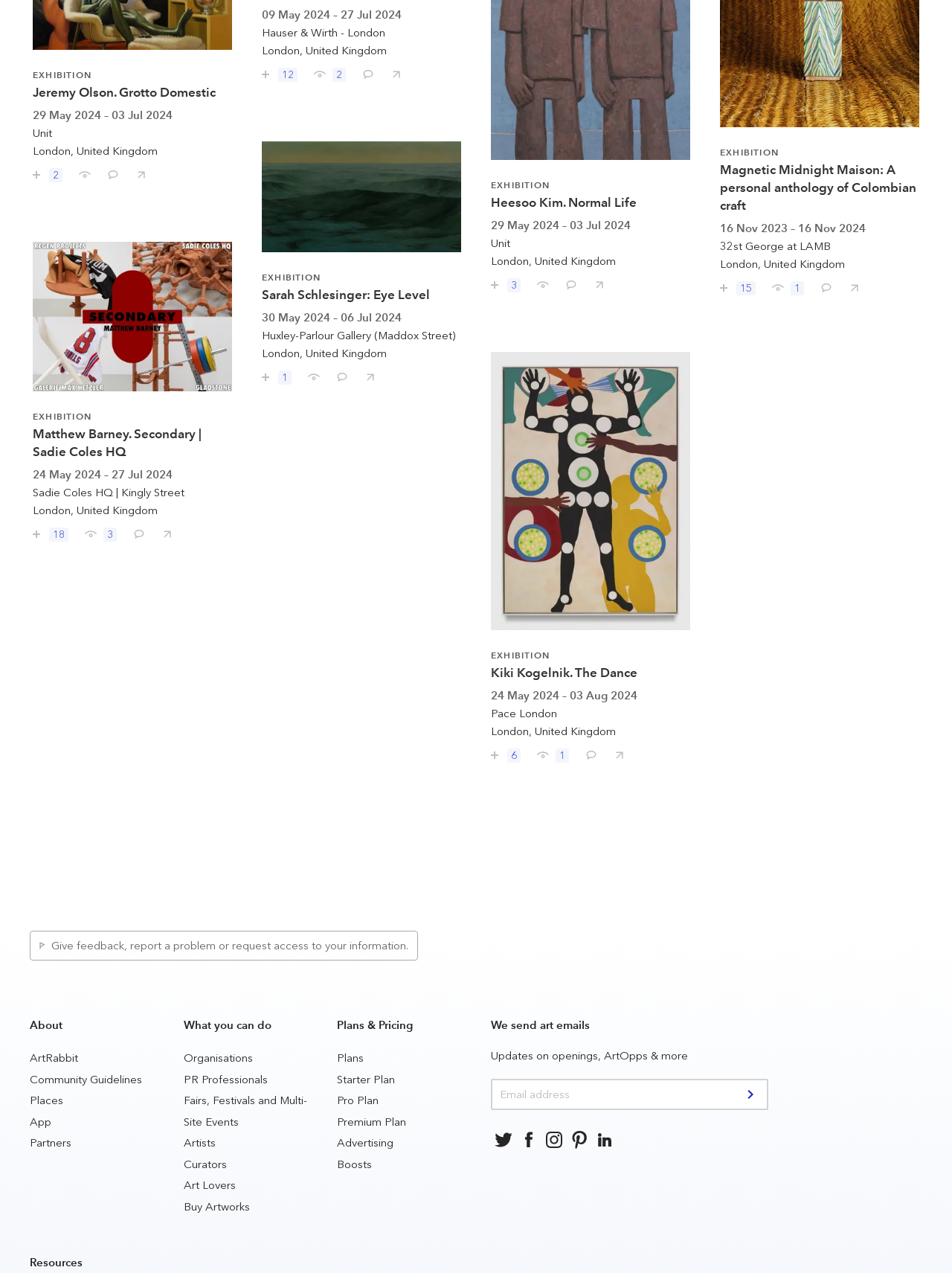Examine the image carefully and respond to the question with a detailed answer: 
How many exhibitions are listed on this webpage?

By examining the webpage, we can see that there are five distinct article elements, each containing information about a different exhibition. These exhibitions are listed in a vertical layout, and each has a similar structure, including a link to the exhibition, buttons to save or share the exhibition, and a comment link.